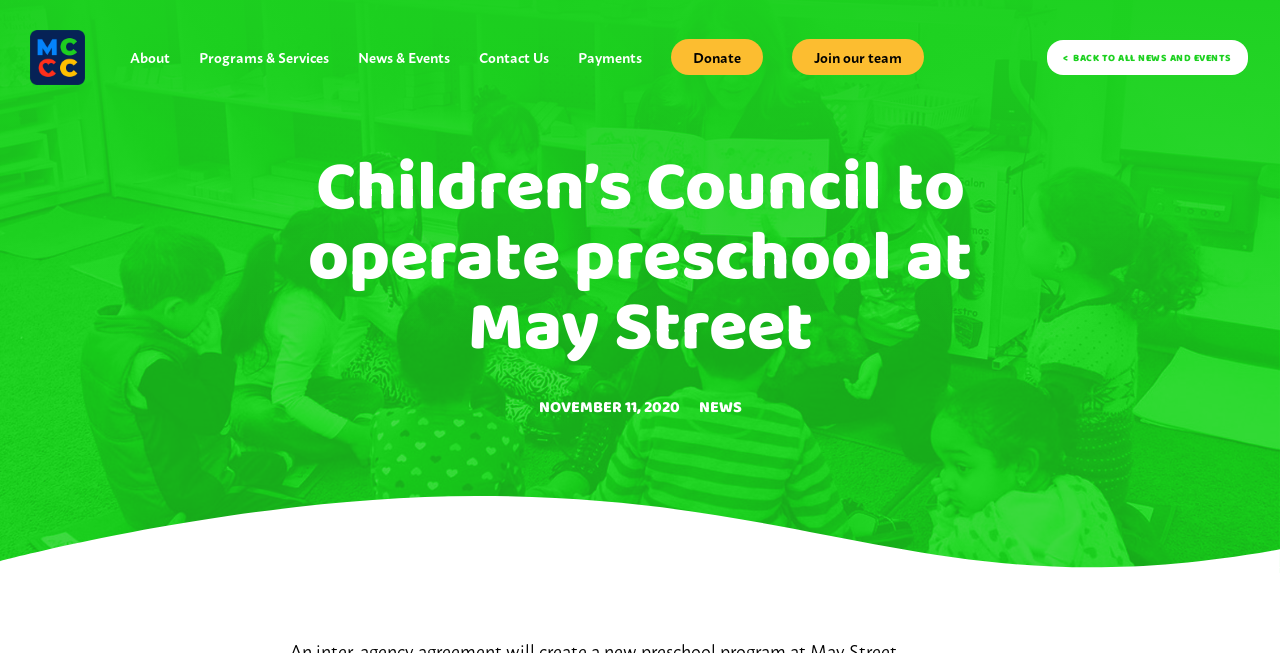Can you determine the bounding box coordinates of the area that needs to be clicked to fulfill the following instruction: "Go back to all news and events"?

[0.818, 0.061, 0.975, 0.115]